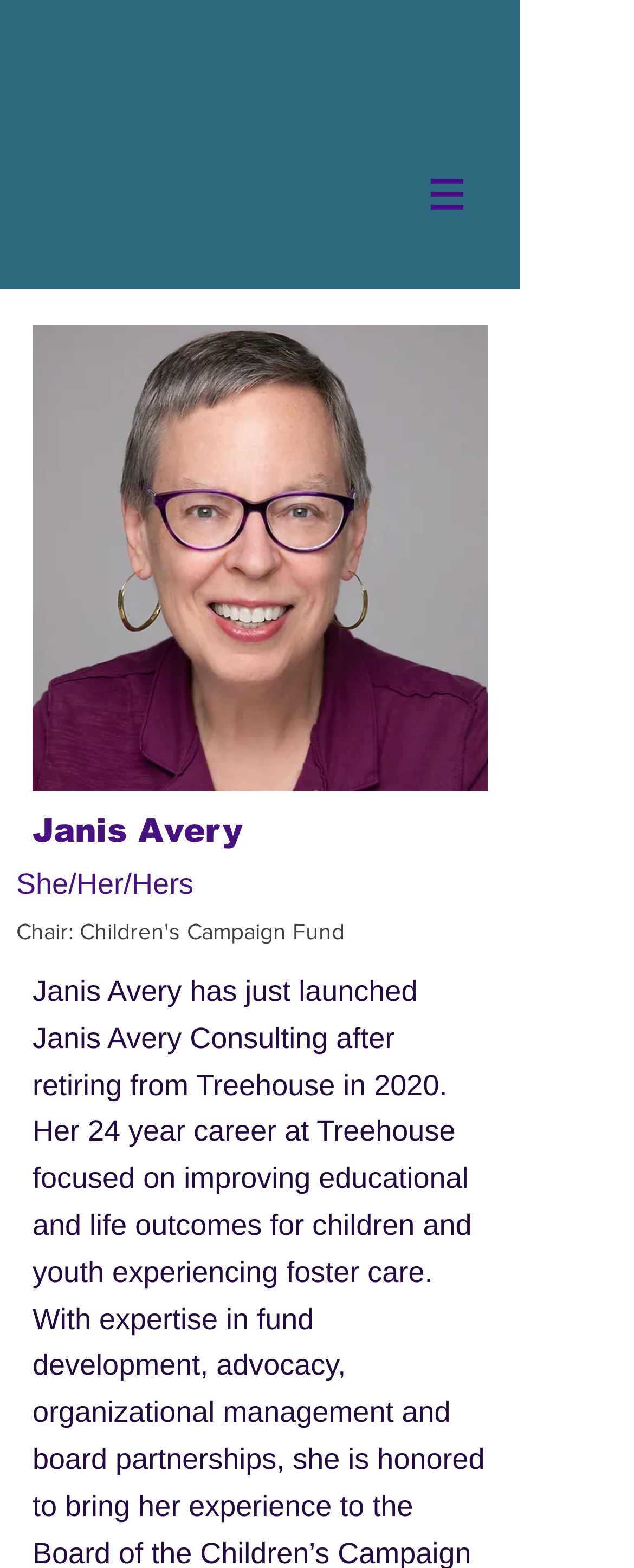Answer the following query with a single word or phrase:
What is the background image of the profile picture?

Image-empty-state.png